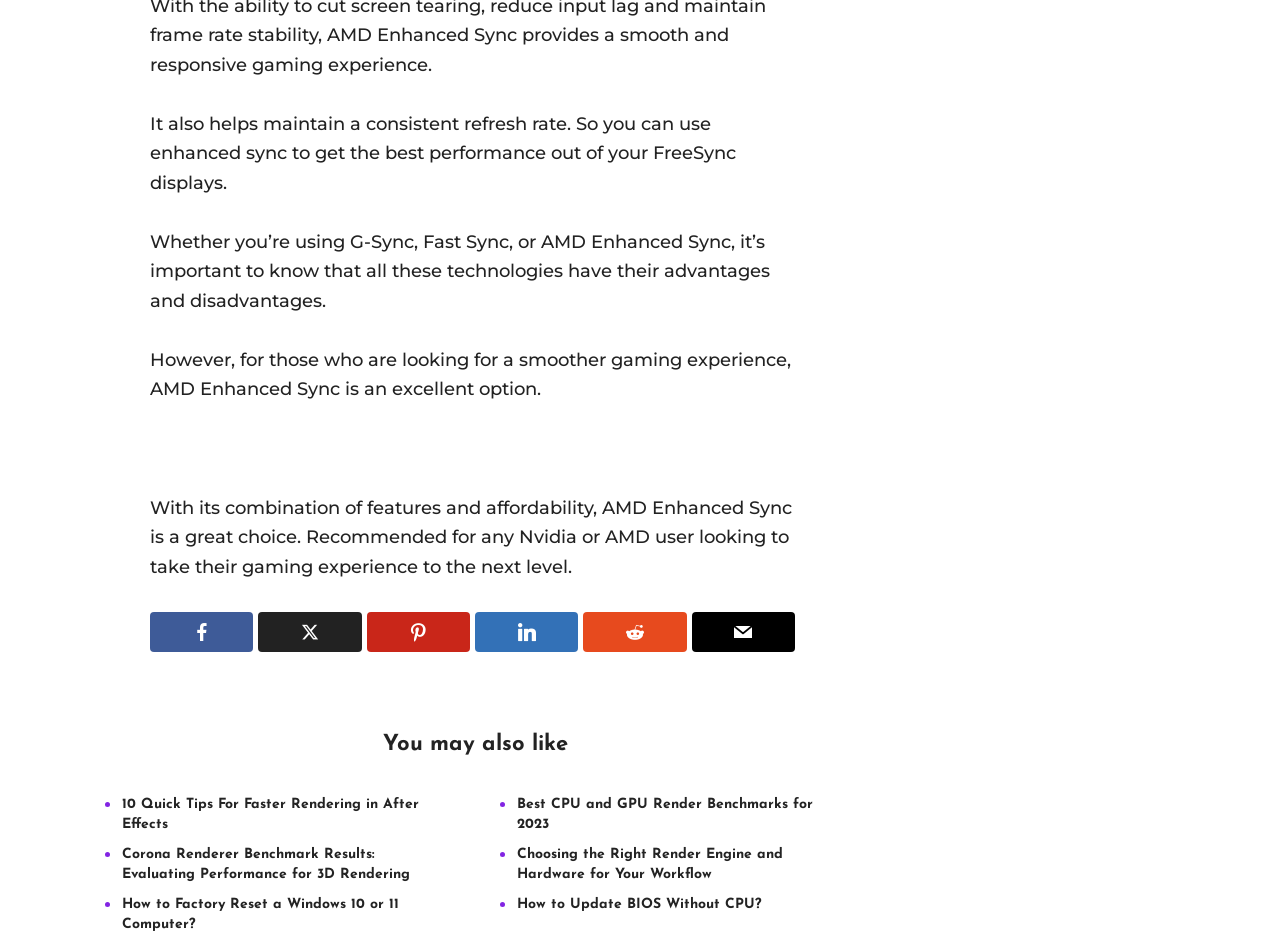Determine the bounding box coordinates for the area that should be clicked to carry out the following instruction: "Read the article about How to Factory Reset a Windows 10 or 11 Computer?".

[0.095, 0.954, 0.312, 0.992]